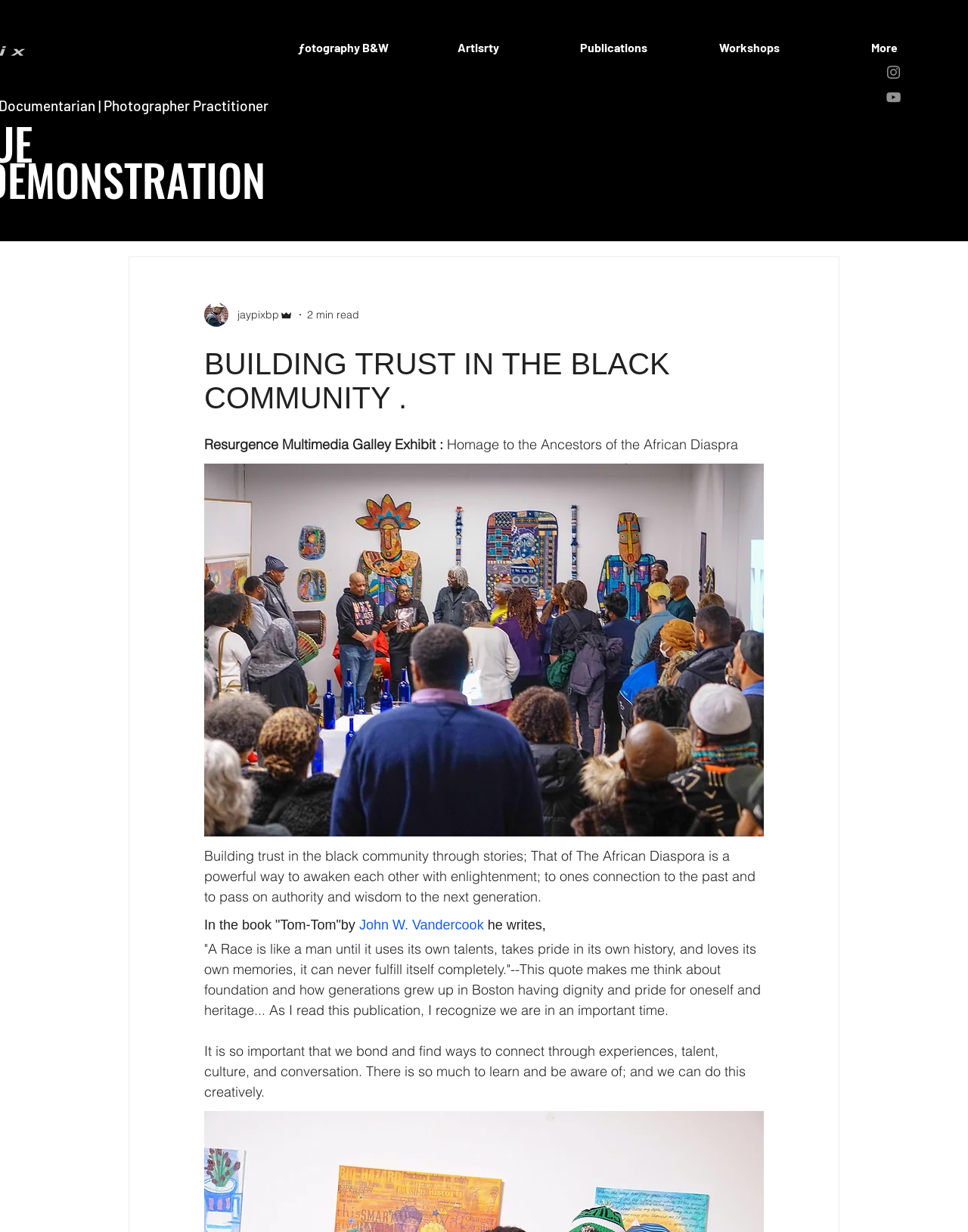Find the bounding box coordinates for the area you need to click to carry out the instruction: "Click the Black Instagram Icon". The coordinates should be four float numbers between 0 and 1, indicated as [left, top, right, bottom].

[0.013, 0.15, 0.032, 0.165]